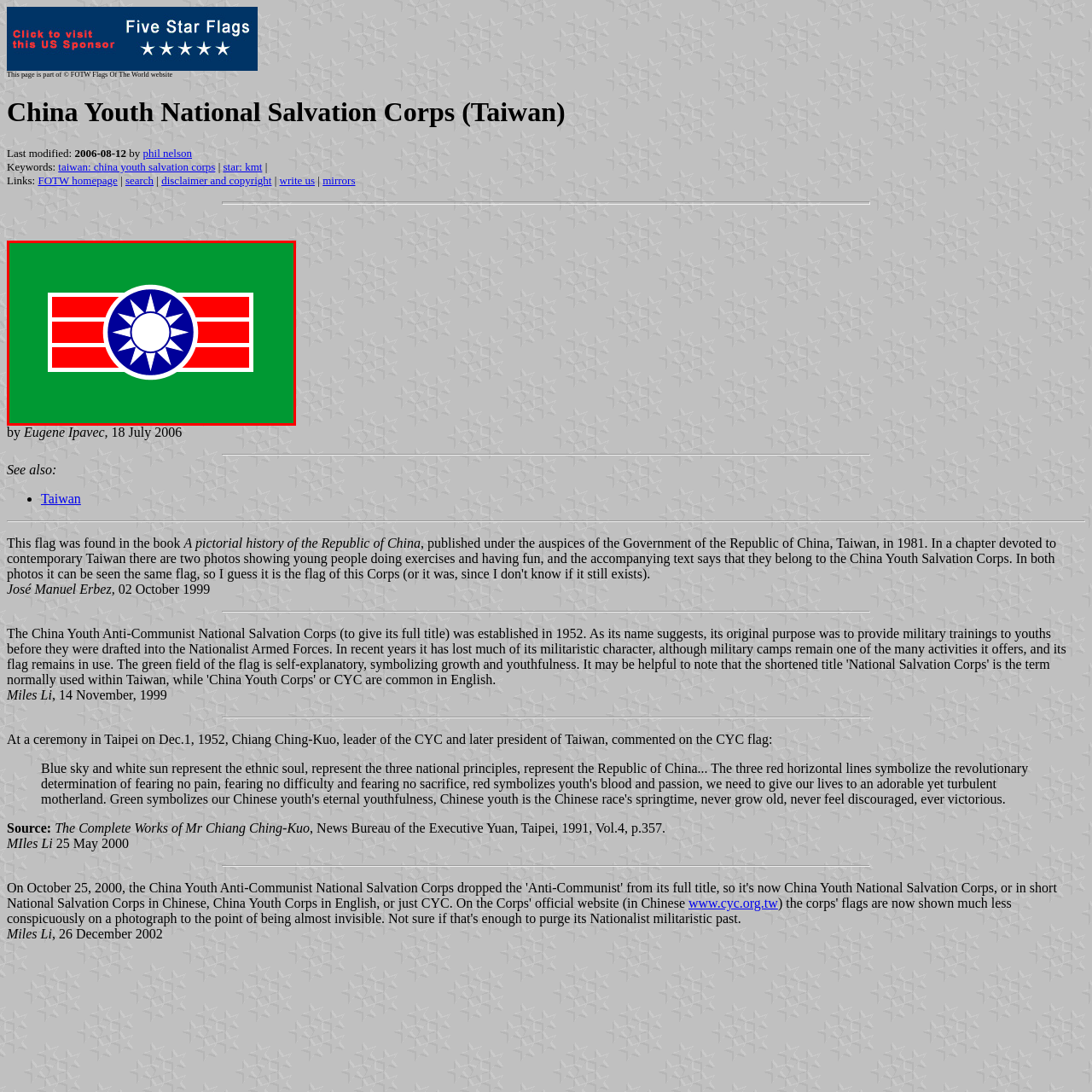Who honored the significance of the flag at a ceremony in Taipei?
Look at the area highlighted by the red bounding box and answer the question in detail, drawing from the specifics shown in the image.

According to the caption, Chiang Ching-Kuo, who later became Taiwan's president, honored the significance of the flag at a ceremony in Taipei on December 1, 1952.